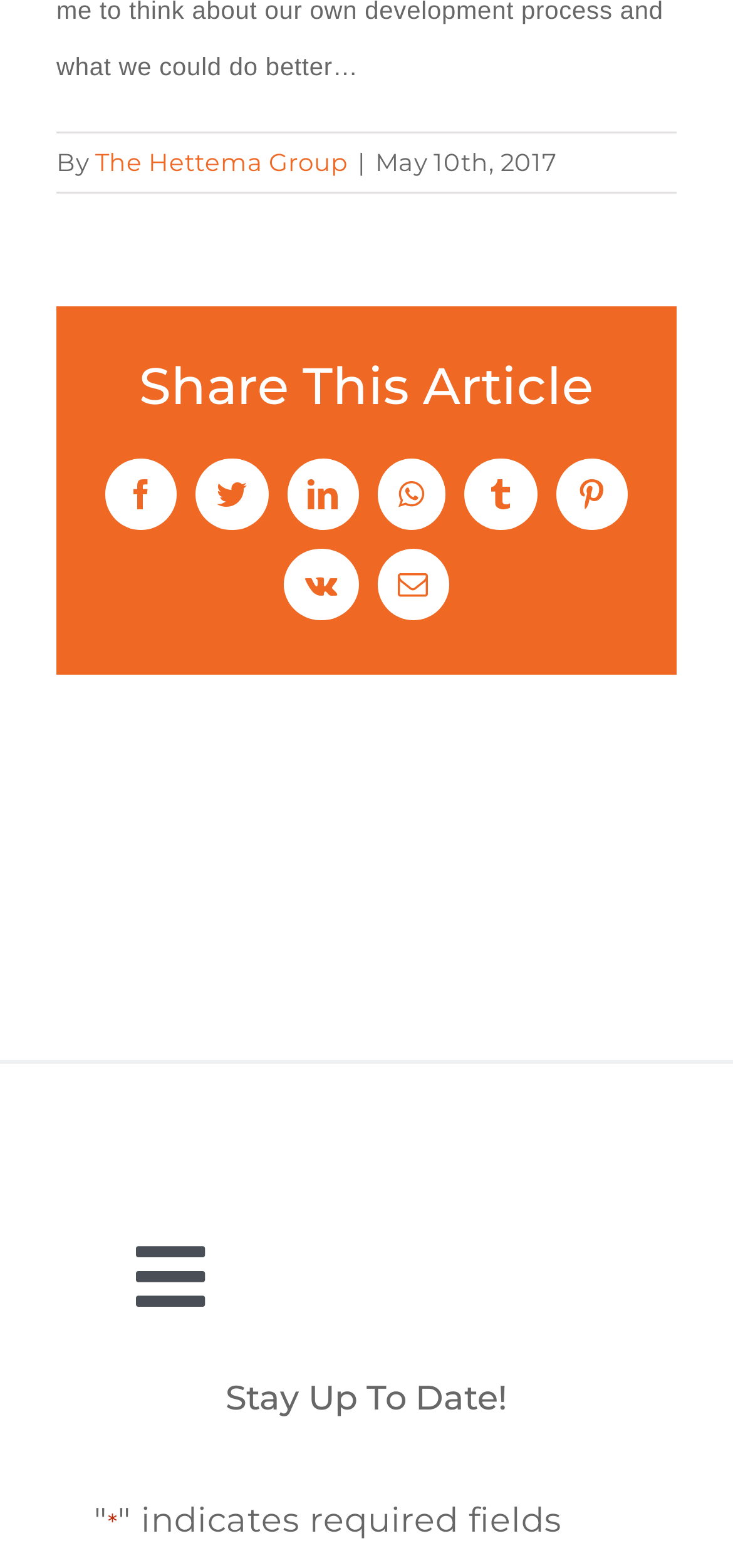Please indicate the bounding box coordinates for the clickable area to complete the following task: "Email this article". The coordinates should be specified as four float numbers between 0 and 1, i.e., [left, top, right, bottom].

[0.514, 0.35, 0.612, 0.395]